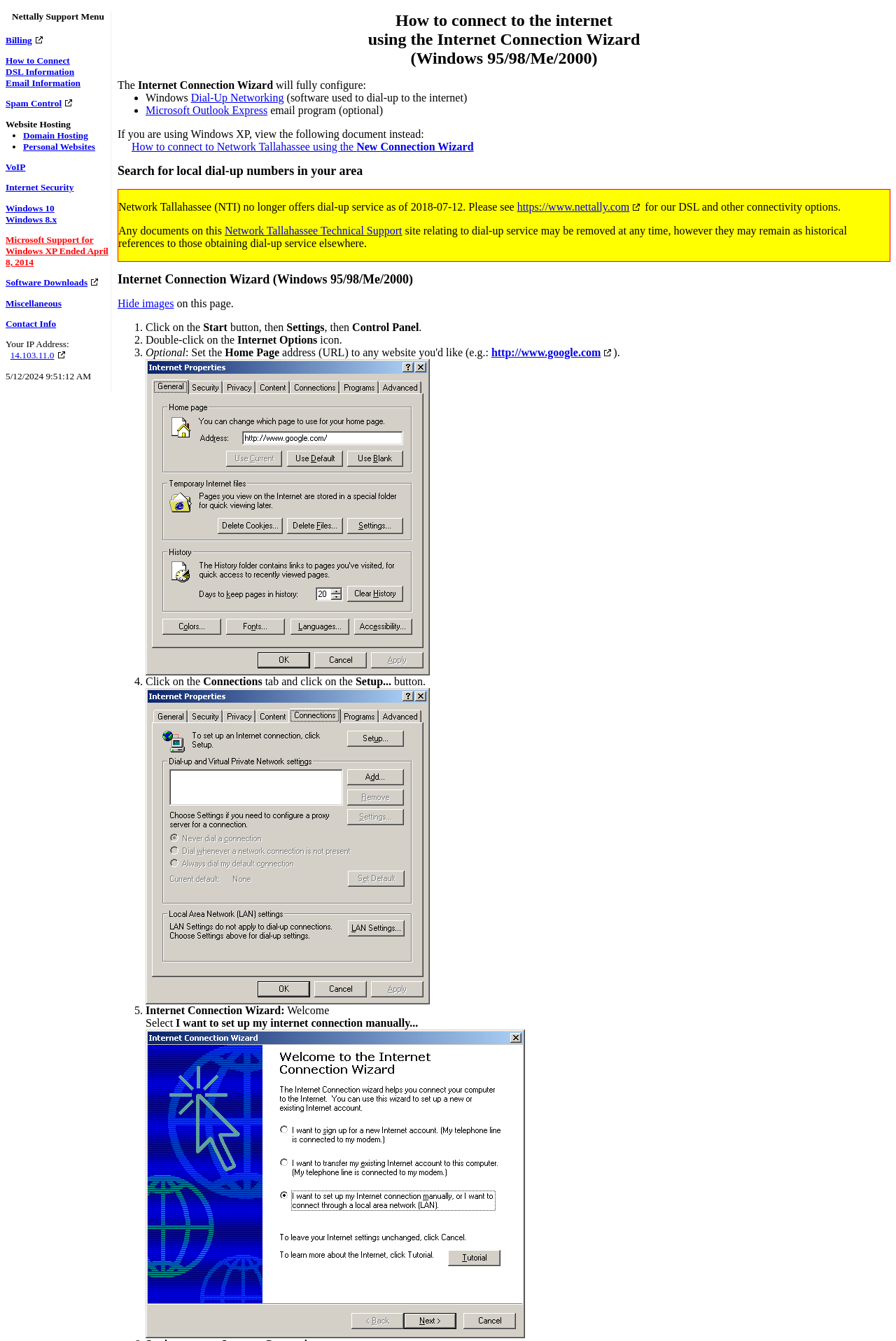What is the purpose of the Internet Connection Wizard? Examine the screenshot and reply using just one word or a brief phrase.

Configure internet connection